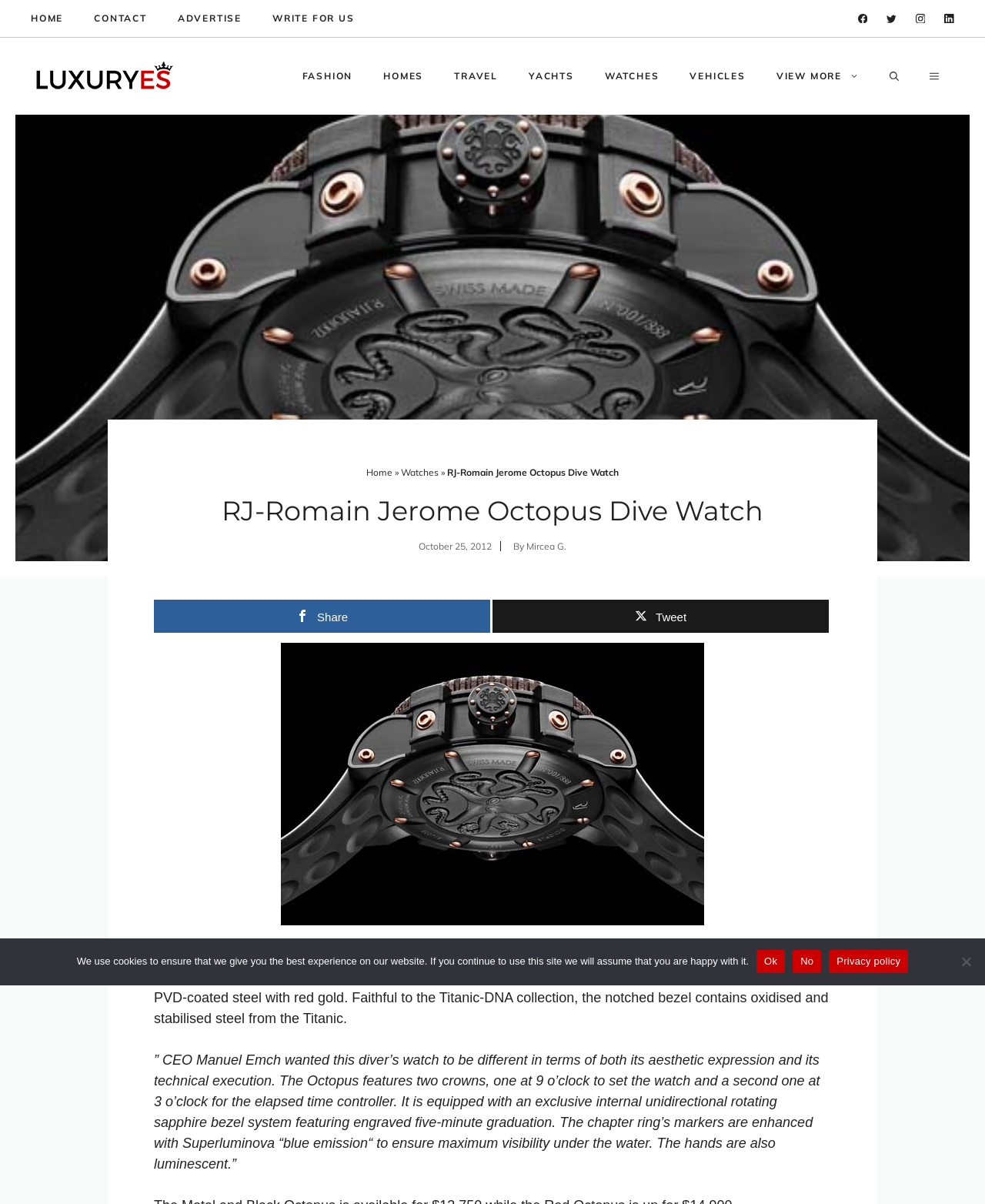Find the bounding box coordinates of the element you need to click on to perform this action: 'Visit the Watches page'. The coordinates should be represented by four float values between 0 and 1, in the format [left, top, right, bottom].

[0.407, 0.387, 0.445, 0.397]